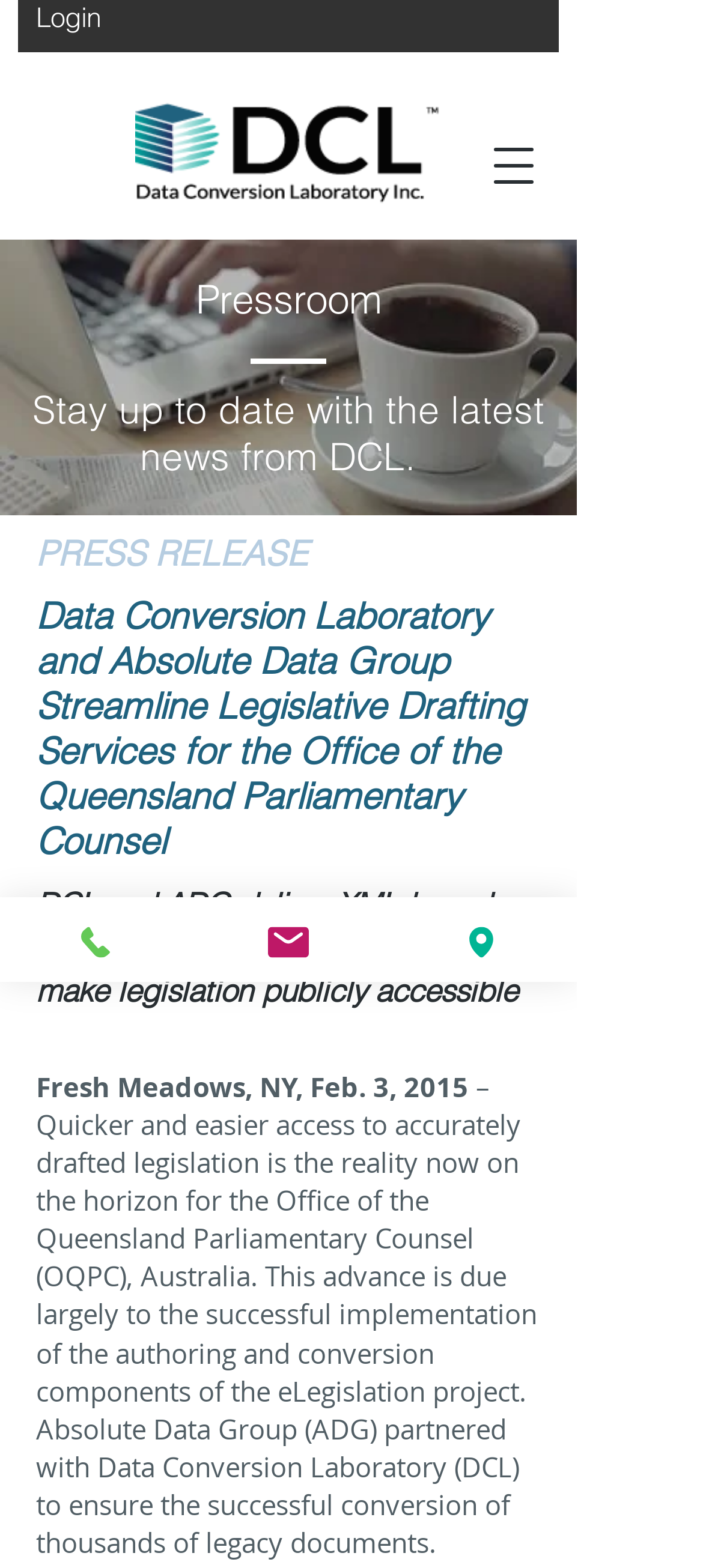What is the logo on the top left corner?
Using the image, respond with a single word or phrase.

Data Conversion Laboratory Logo